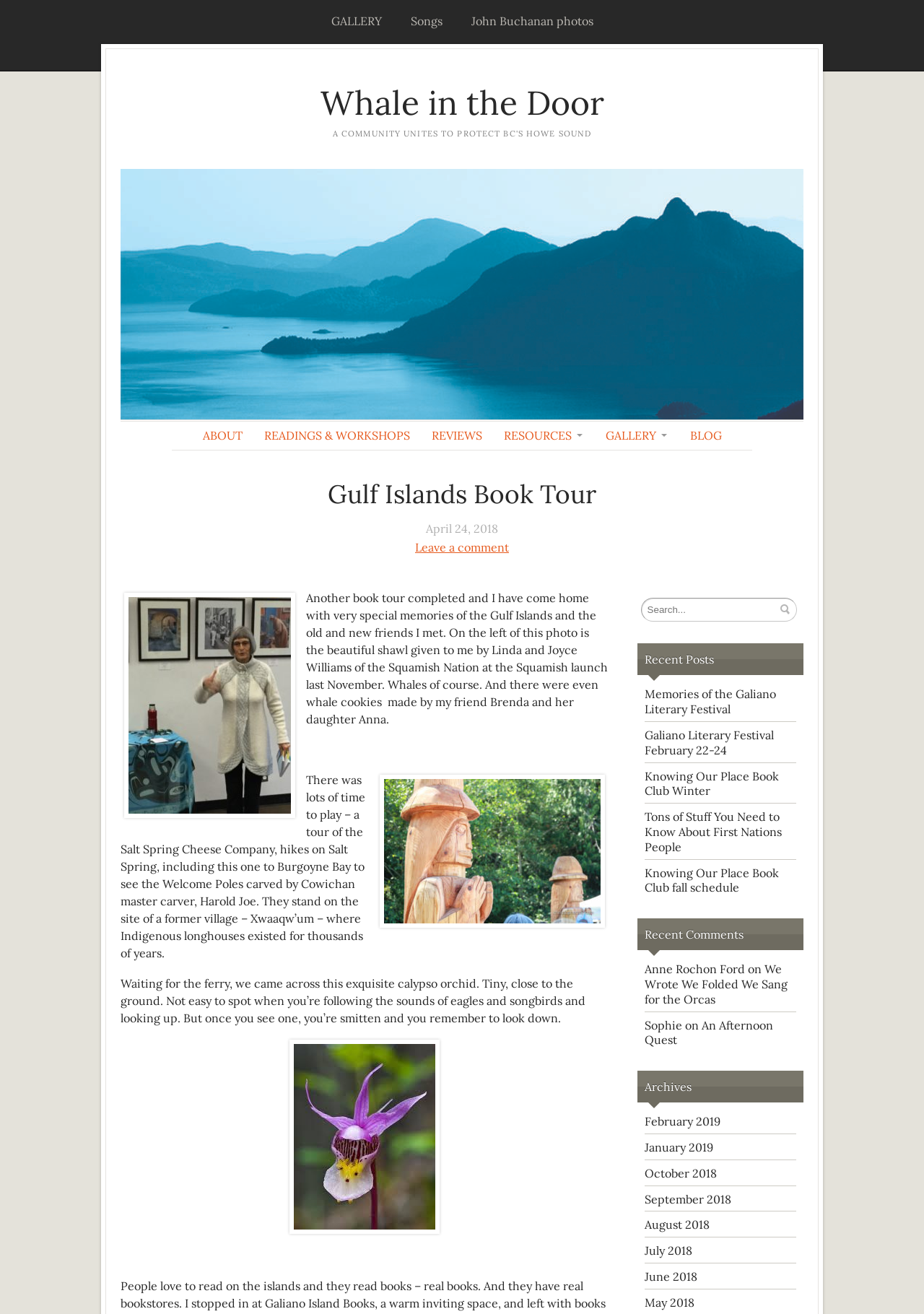Provide the bounding box coordinates of the HTML element this sentence describes: "Songs".

[0.434, 0.005, 0.489, 0.027]